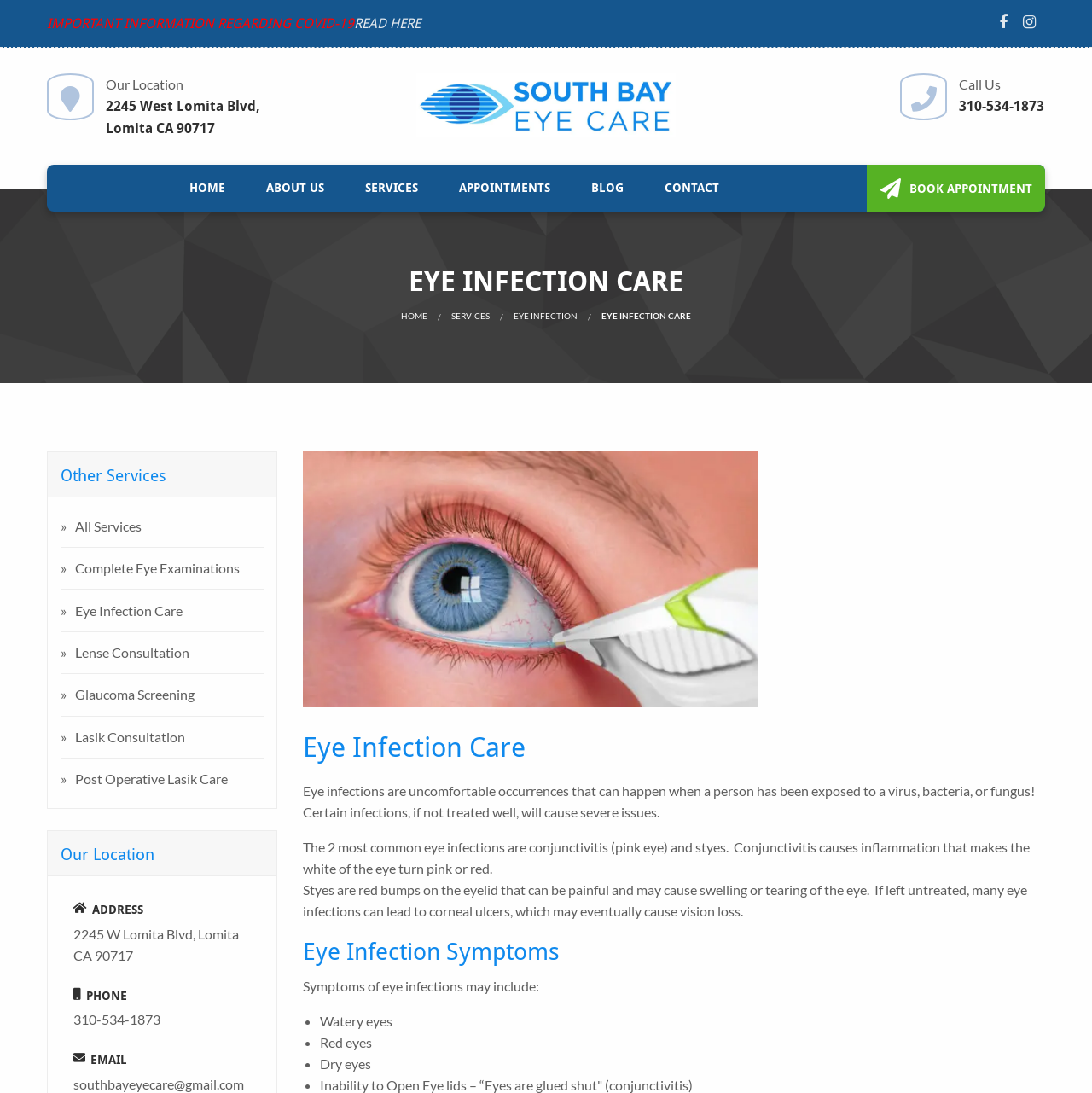What is the purpose of the 'BOOK APPOINTMENT' button?
Please provide a comprehensive answer based on the information in the image.

I inferred the purpose of the 'BOOK APPOINTMENT' button by its name and its location on the webpage, which suggests that it is meant to be used to book an appointment with South Bay Eye Care.